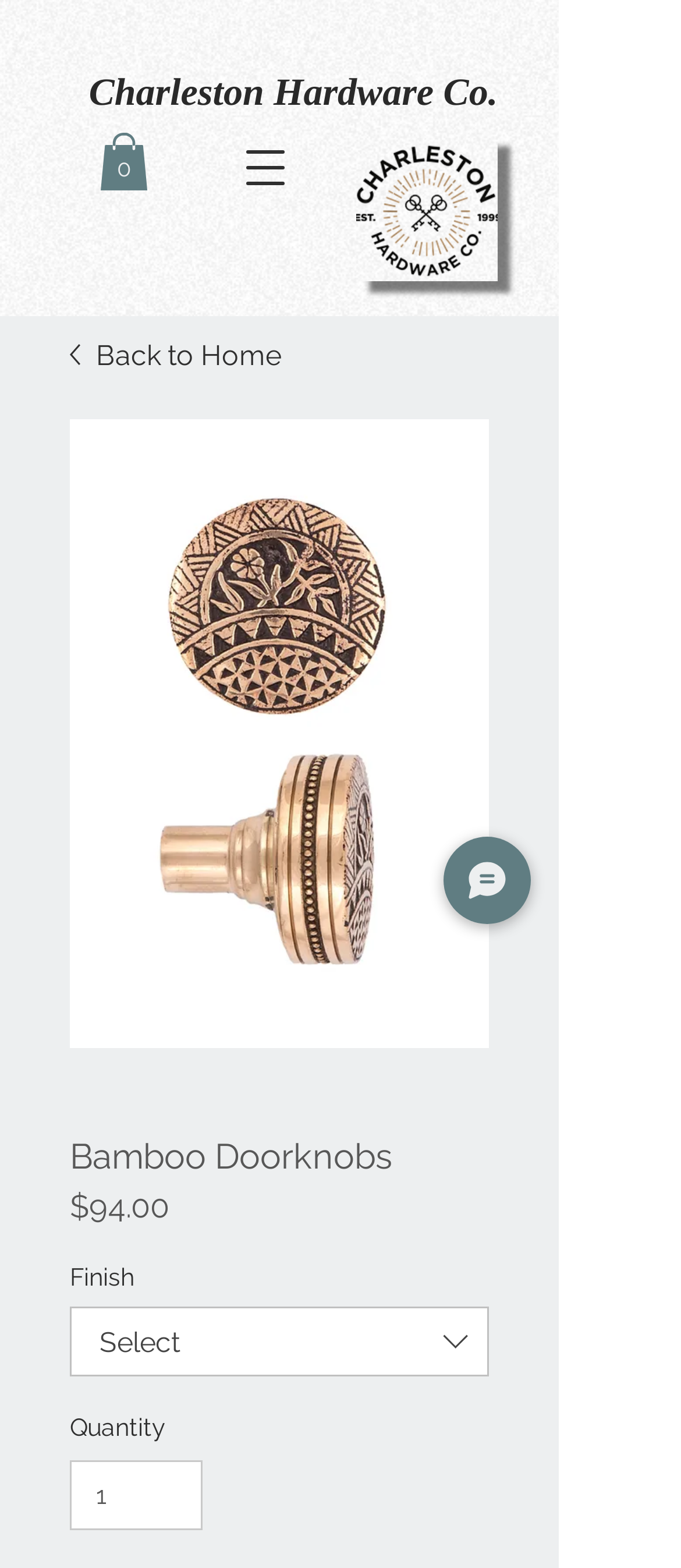Based on what you see in the screenshot, provide a thorough answer to this question: What is the minimum quantity of Bamboo Doorknobs that can be ordered?

I found the minimum quantity by looking at the 'Quantity' section, where it has a spin button with a minimum value of 1.